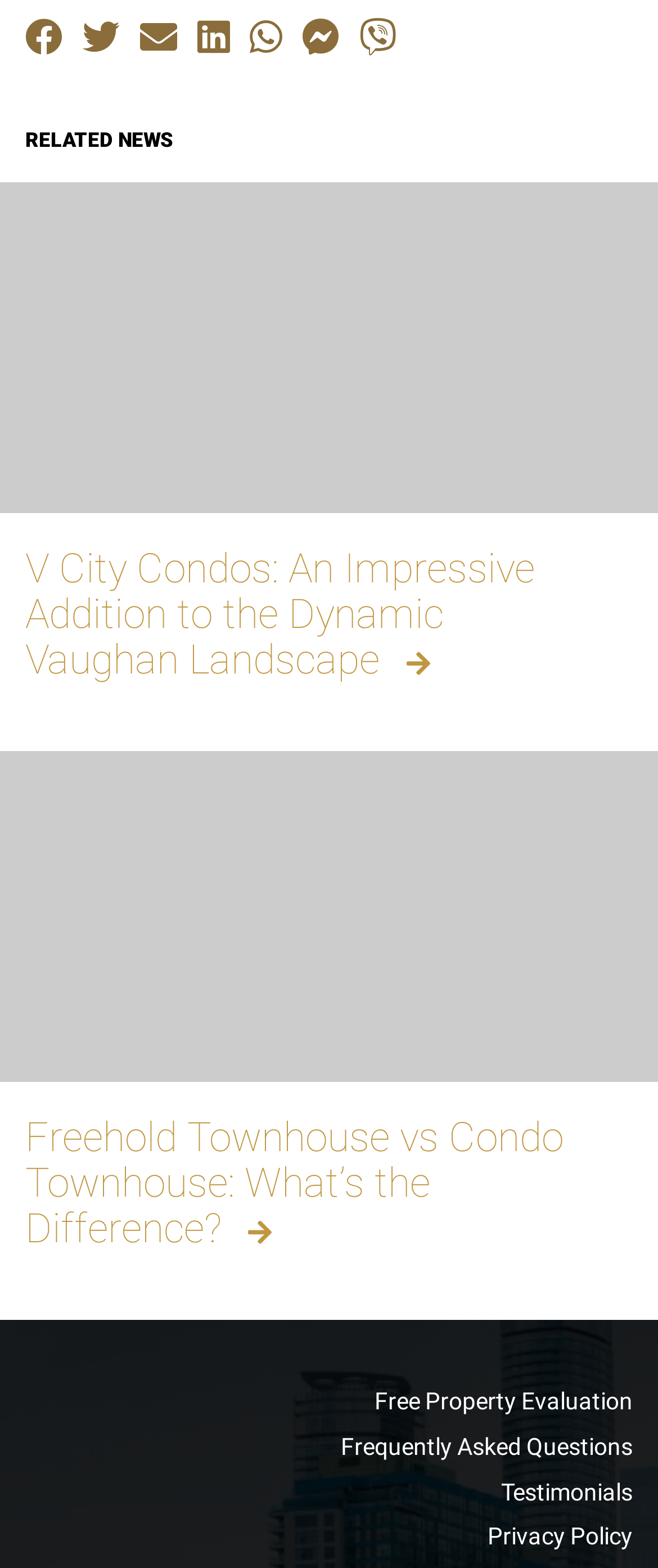Provide the bounding box coordinates of the HTML element described by the text: "Back to top". The coordinates should be in the format [left, top, right, bottom] with values between 0 and 1.

None